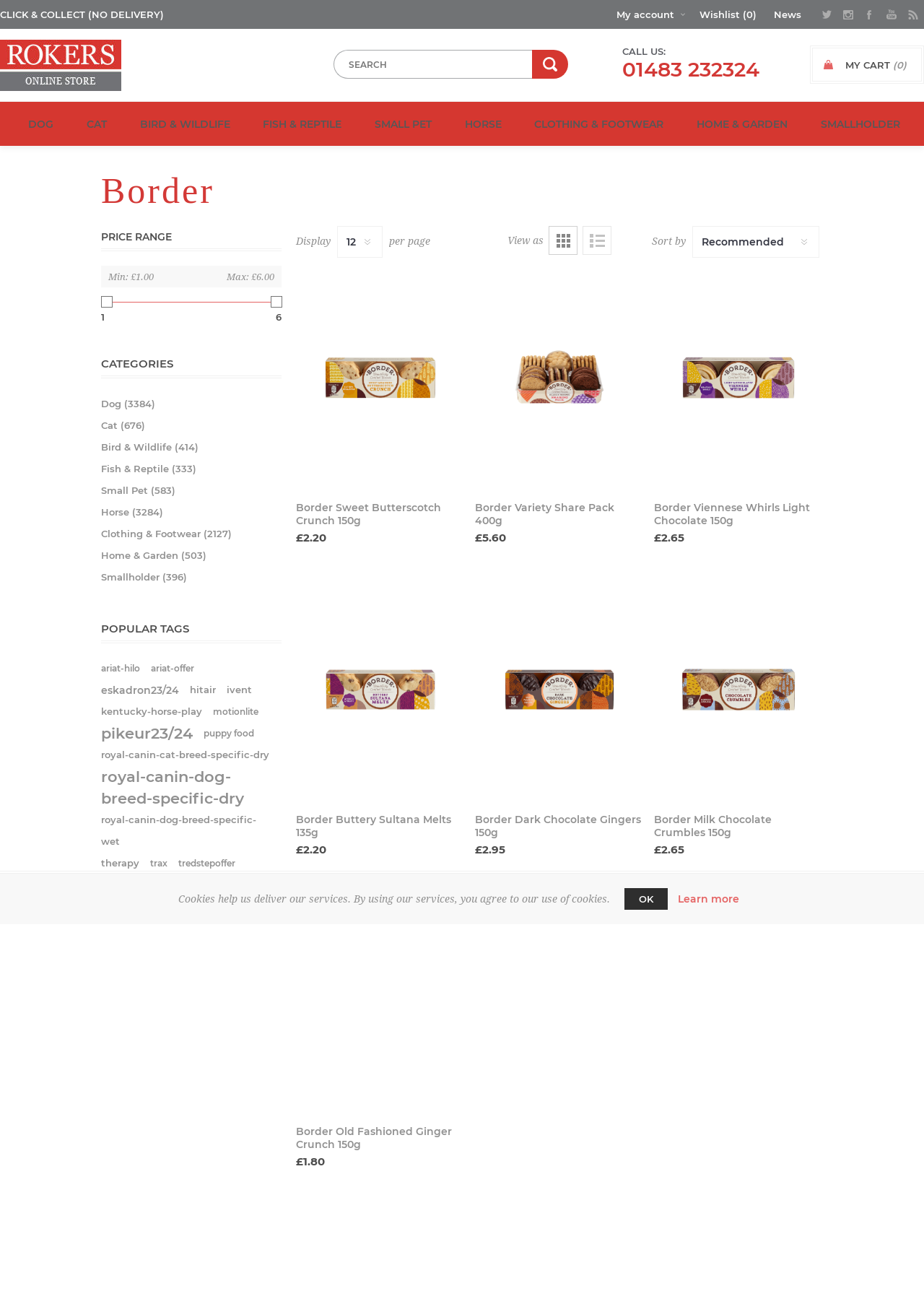Locate the bounding box coordinates of the region to be clicked to comply with the following instruction: "Add to cart". The coordinates must be four float numbers between 0 and 1, in the form [left, top, right, bottom].

[0.36, 0.44, 0.463, 0.461]